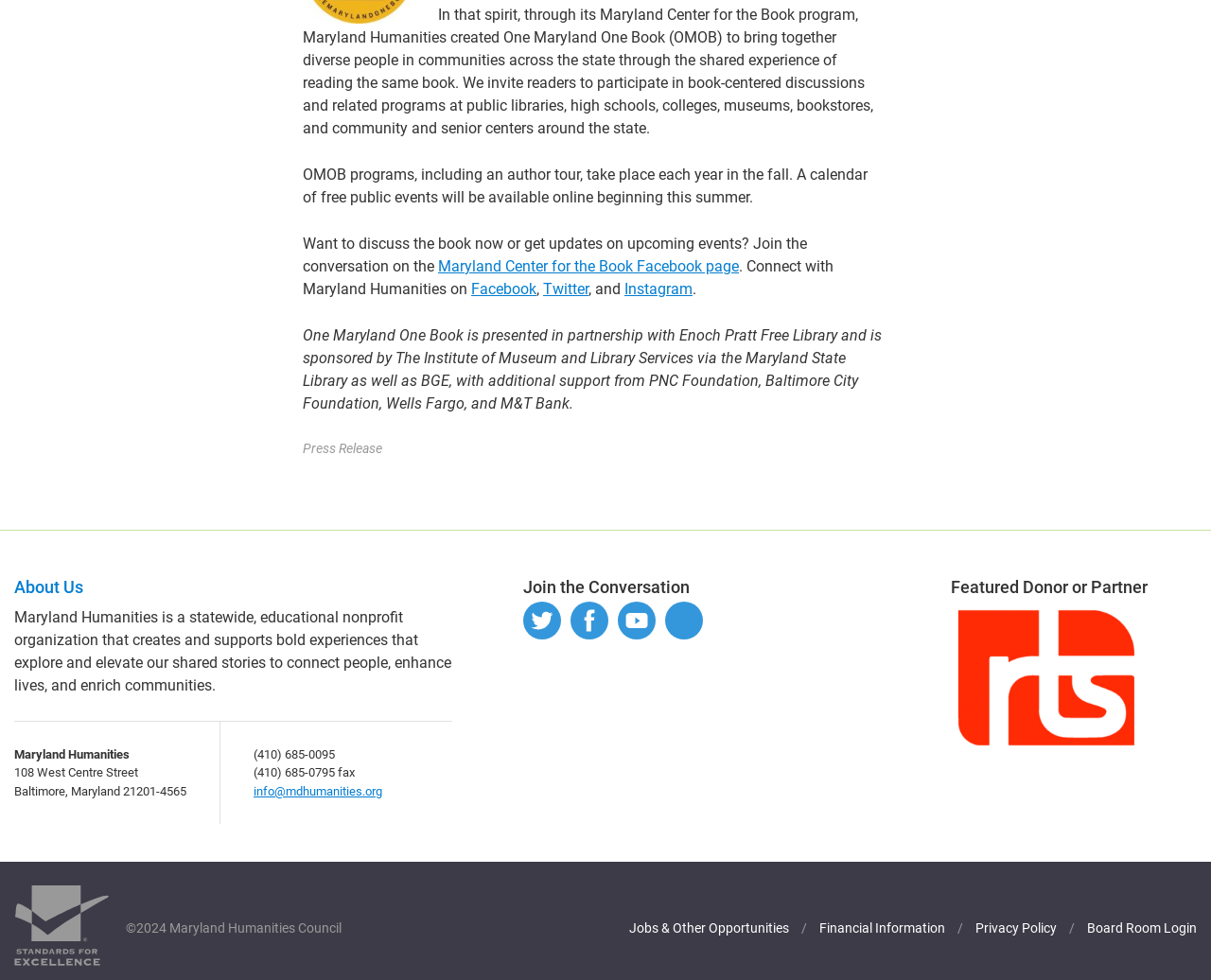Bounding box coordinates are specified in the format (top-left x, top-left y, bottom-right x, bottom-right y). All values are floating point numbers bounded between 0 and 1. Please provide the bounding box coordinate of the region this sentence describes: info@mdhumanities.org

[0.209, 0.8, 0.316, 0.814]